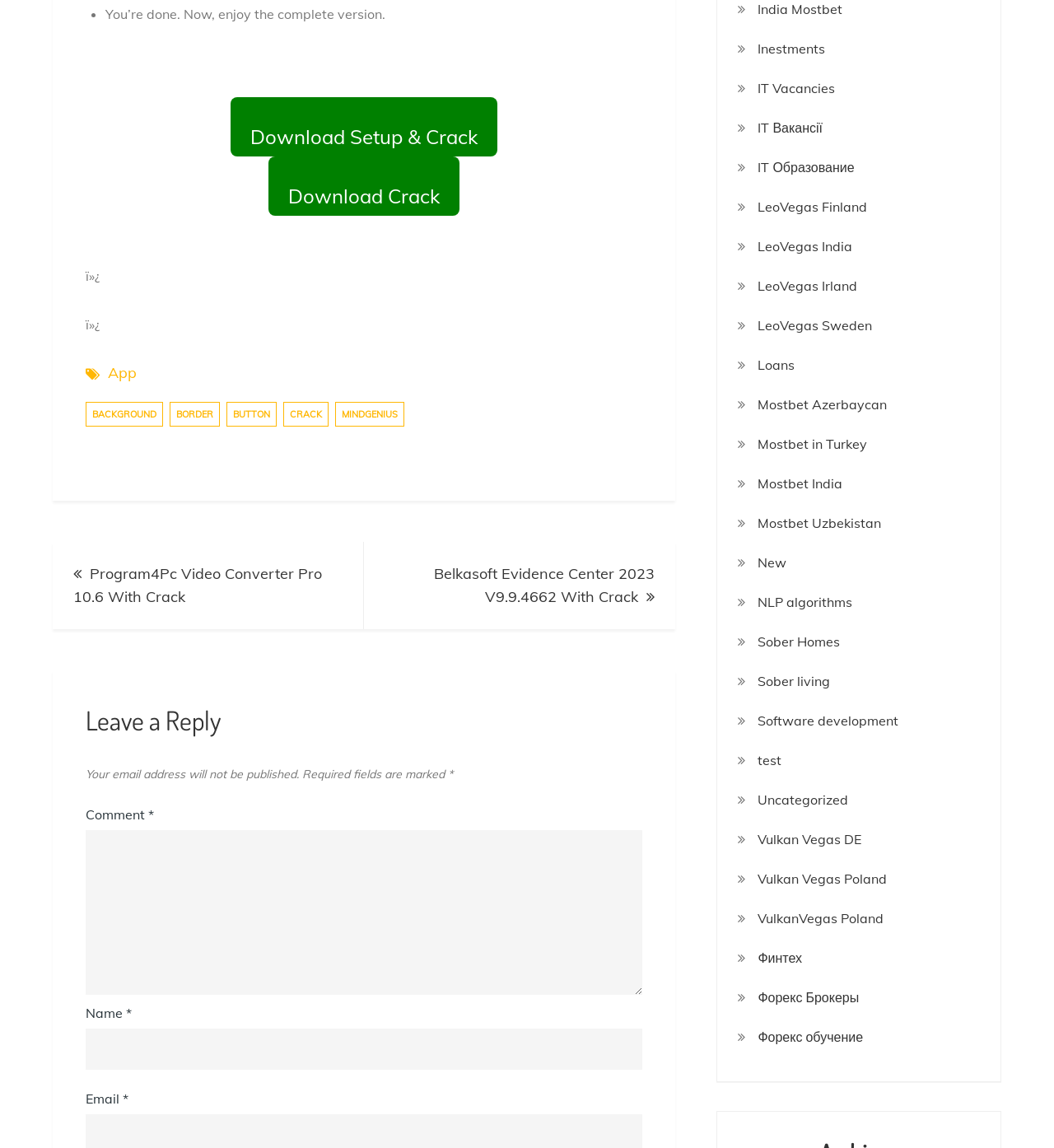What is the purpose of the 'Download Setup & Crack' button?
Please provide a comprehensive answer based on the information in the image.

The button is located in the middle of the webpage, and its text suggests that it is used to download a software setup and crack. The presence of this button implies that the webpage is providing a download link for a software, and the user can click on it to initiate the download process.